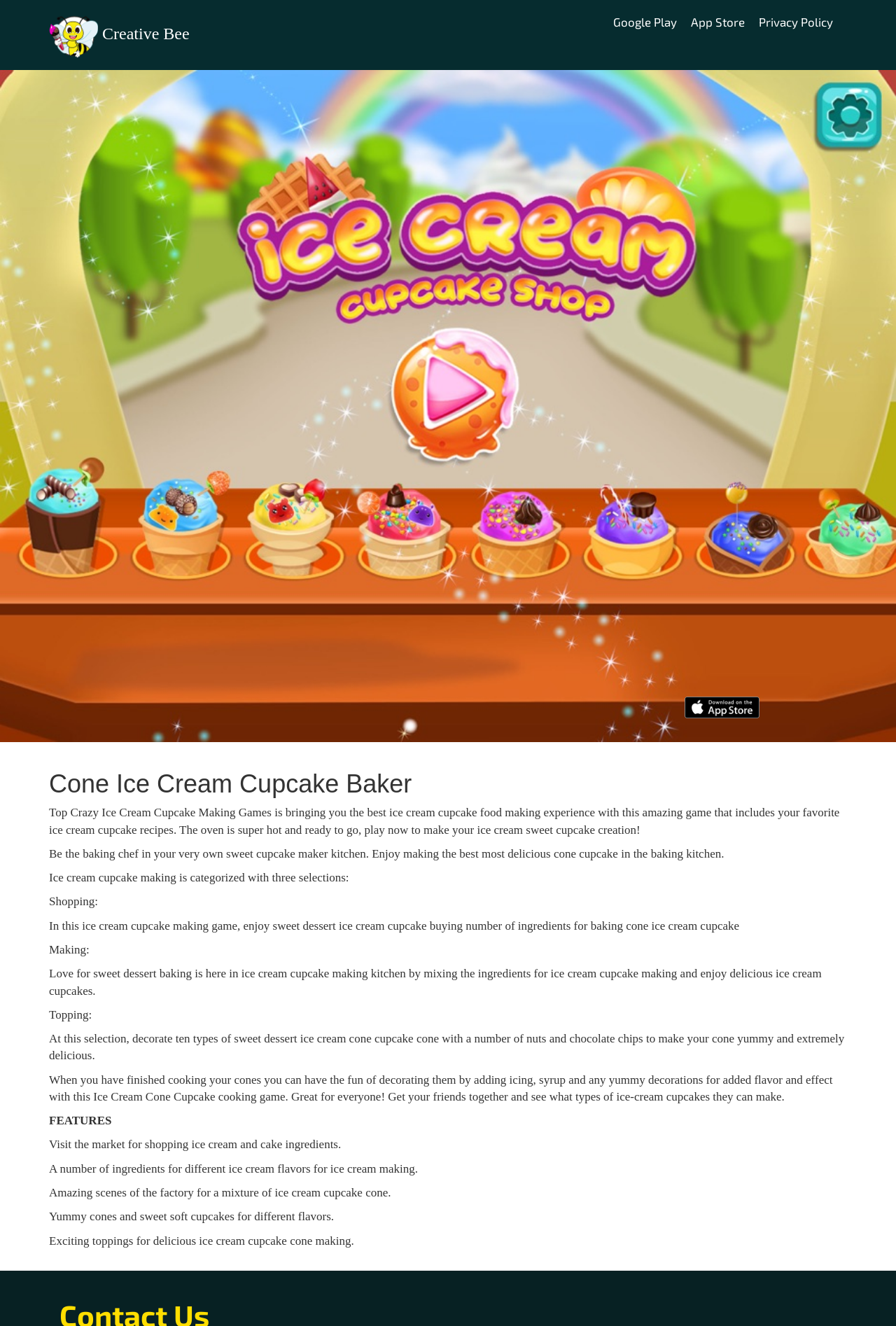What is the name of the game described on this webpage?
Answer the question using a single word or phrase, according to the image.

Cone Ice Cream Cupcake Baker